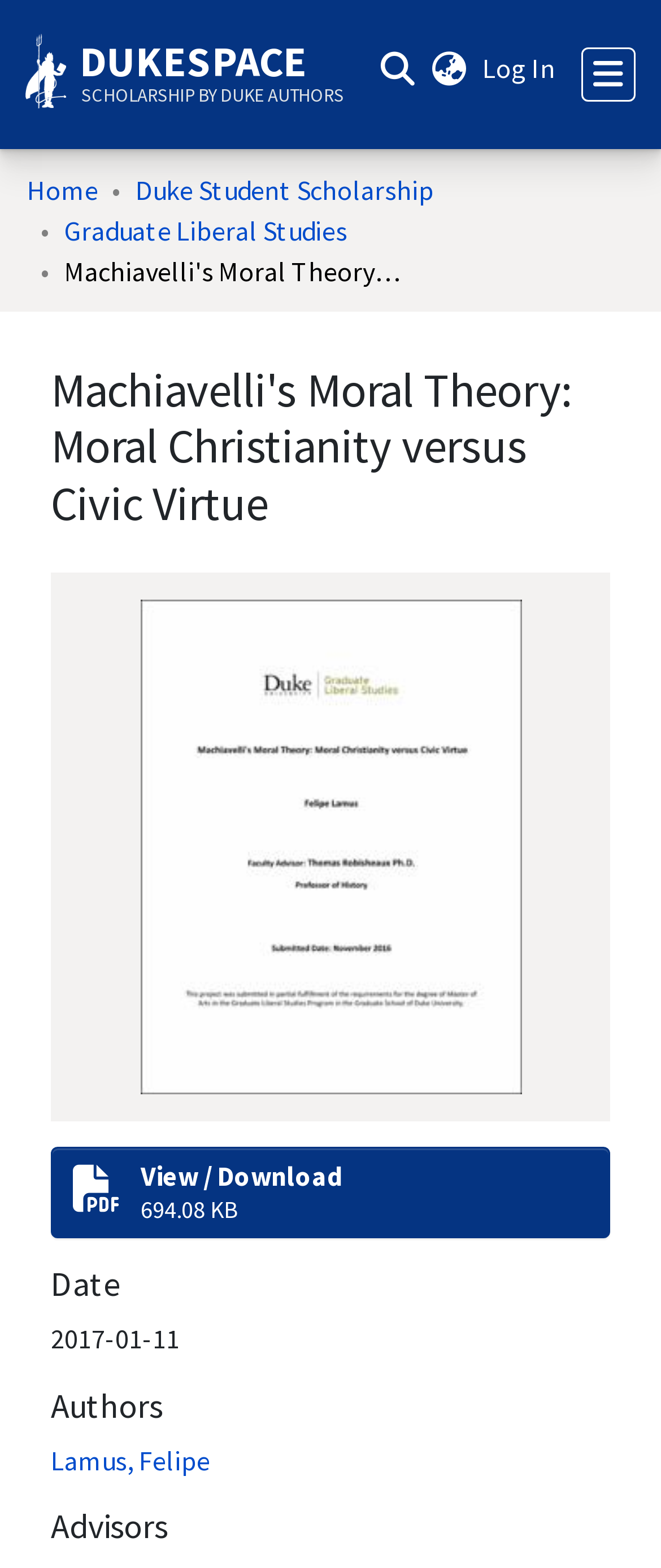Articulate a detailed summary of the webpage's content and design.

This webpage is about Machiavelli's moral theory, specifically focusing on the contrast between moral Christianity and civic virtue. At the top left corner, there is a link to skip to the main content. Next to it, there are links to Duke University Libraries and DUKESPACE SCHOLARSHIP BY DUKE AUTHORS. On the top right corner, there is a user profile bar with a search function, a language switch button, and a log-in button.

Below the top navigation bar, there are links to Communities & Collections, Browse, and How to Deposit. On the left side, there is a breadcrumb navigation menu with links to Home, Duke Student Scholarship, and Graduate Liberal Studies.

The main content of the webpage starts with a heading that repeats the title "Machiavelli's Moral Theory: Moral Christianity versus Civic Virtue". Below the heading, there is a thumbnail image. On the right side of the image, there is a link to view or download a file of 694.08 KB.

Further down, there are sections for Date, Authors, and Advisors. The Date section displays the date "2017-01-11". The Authors section lists the author "Lamus, Felipe". The Advisors section is empty.